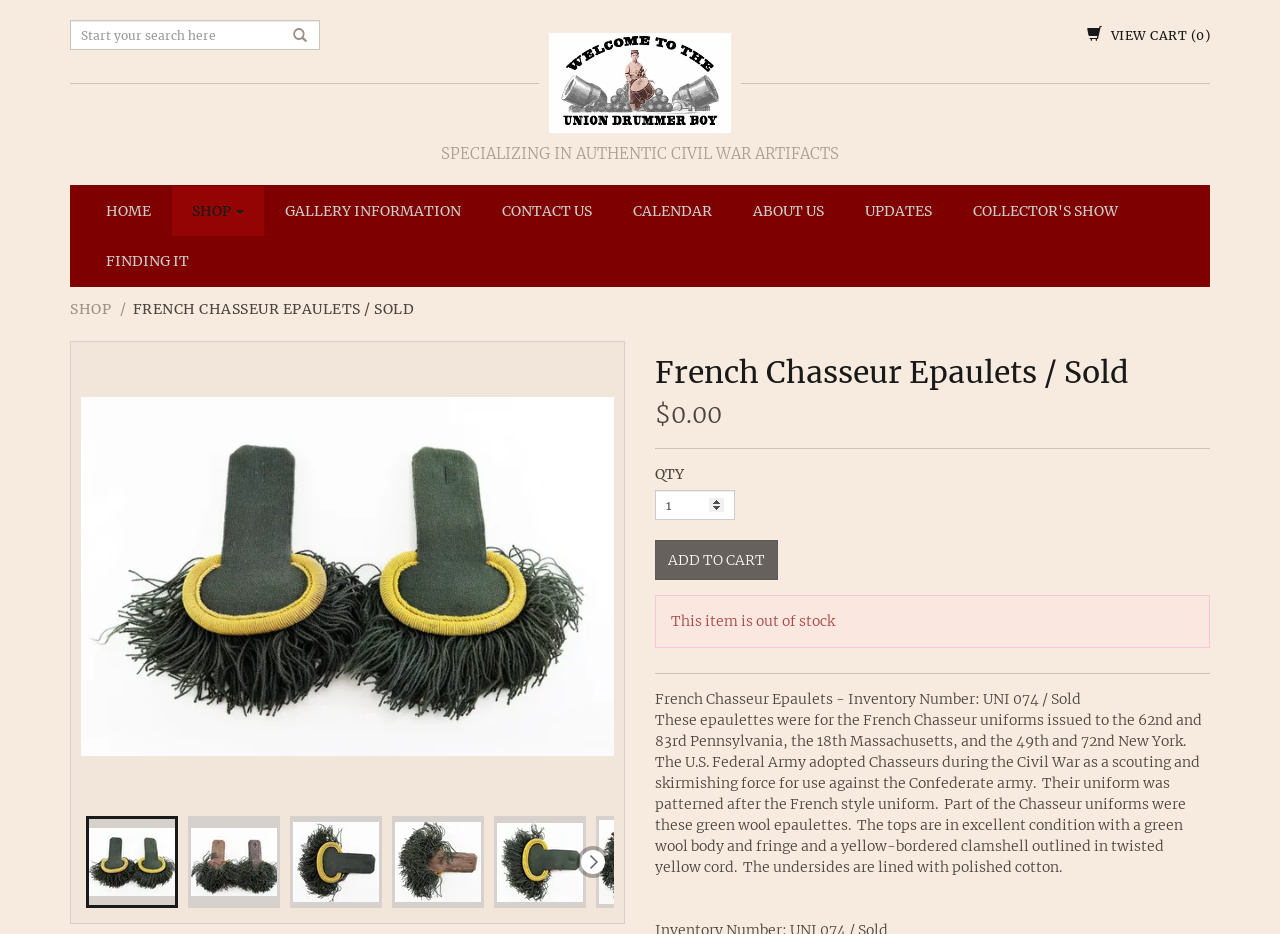Please determine the heading text of this webpage.

French Chasseur Epaulets / Sold